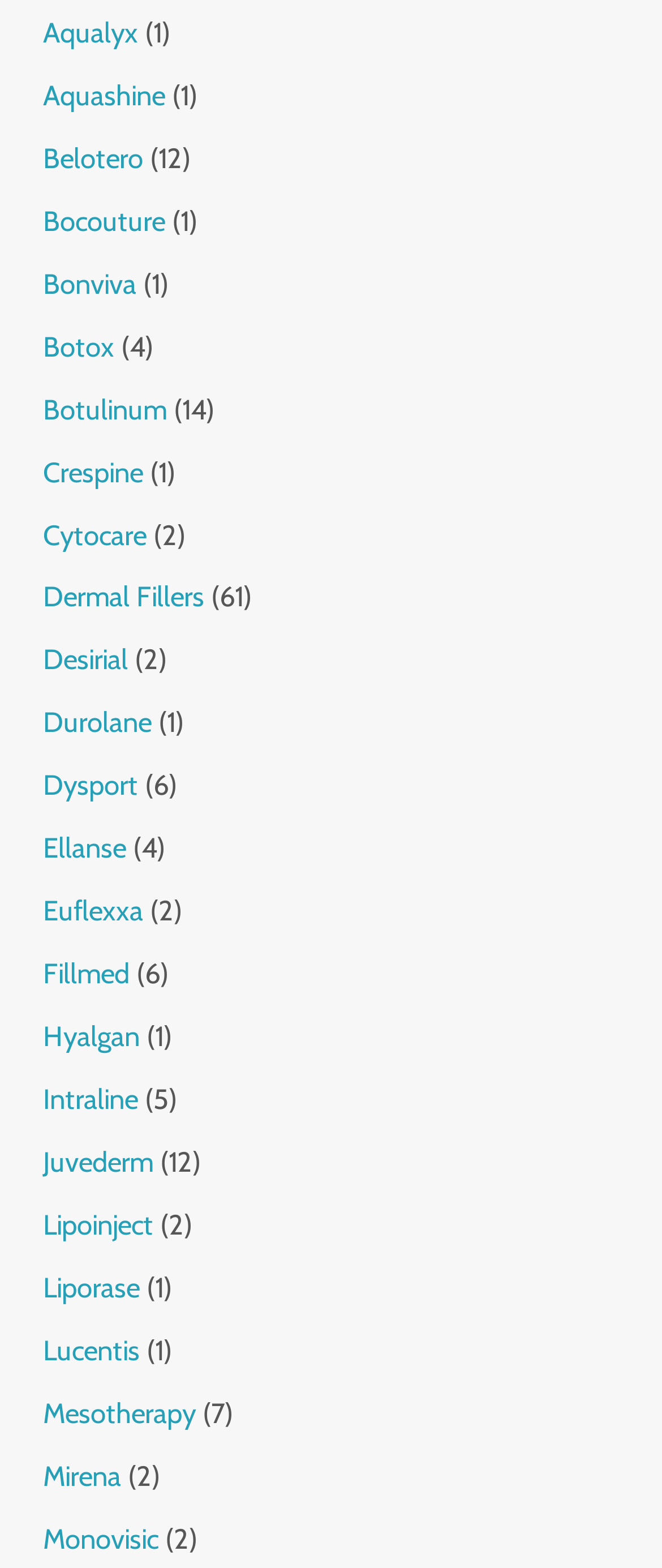Locate the bounding box coordinates of the area that needs to be clicked to fulfill the following instruction: "Explore Mesotherapy". The coordinates should be in the format of four float numbers between 0 and 1, namely [left, top, right, bottom].

[0.065, 0.89, 0.296, 0.912]